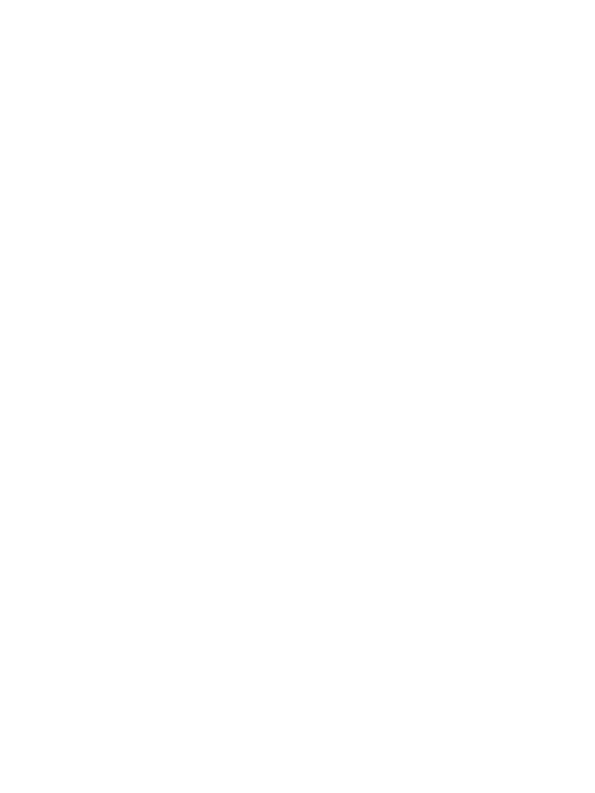What style of fashion does the shirt embody? Analyze the screenshot and reply with just one word or a short phrase.

Contemporary streetwear and vintage vibes